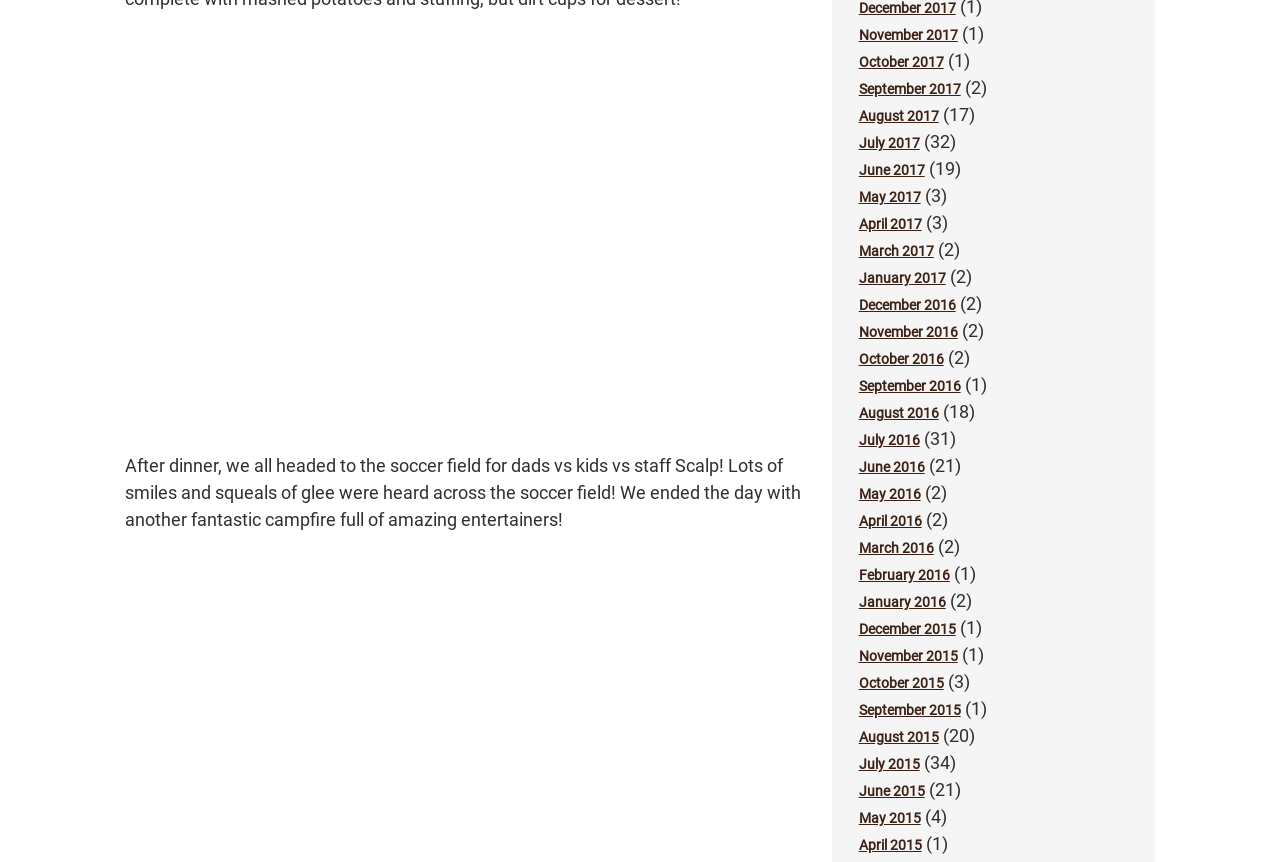Identify the bounding box coordinates for the UI element described by the following text: "May 2015". Provide the coordinates as four float numbers between 0 and 1, in the format [left, top, right, bottom].

[0.671, 0.94, 0.719, 0.958]